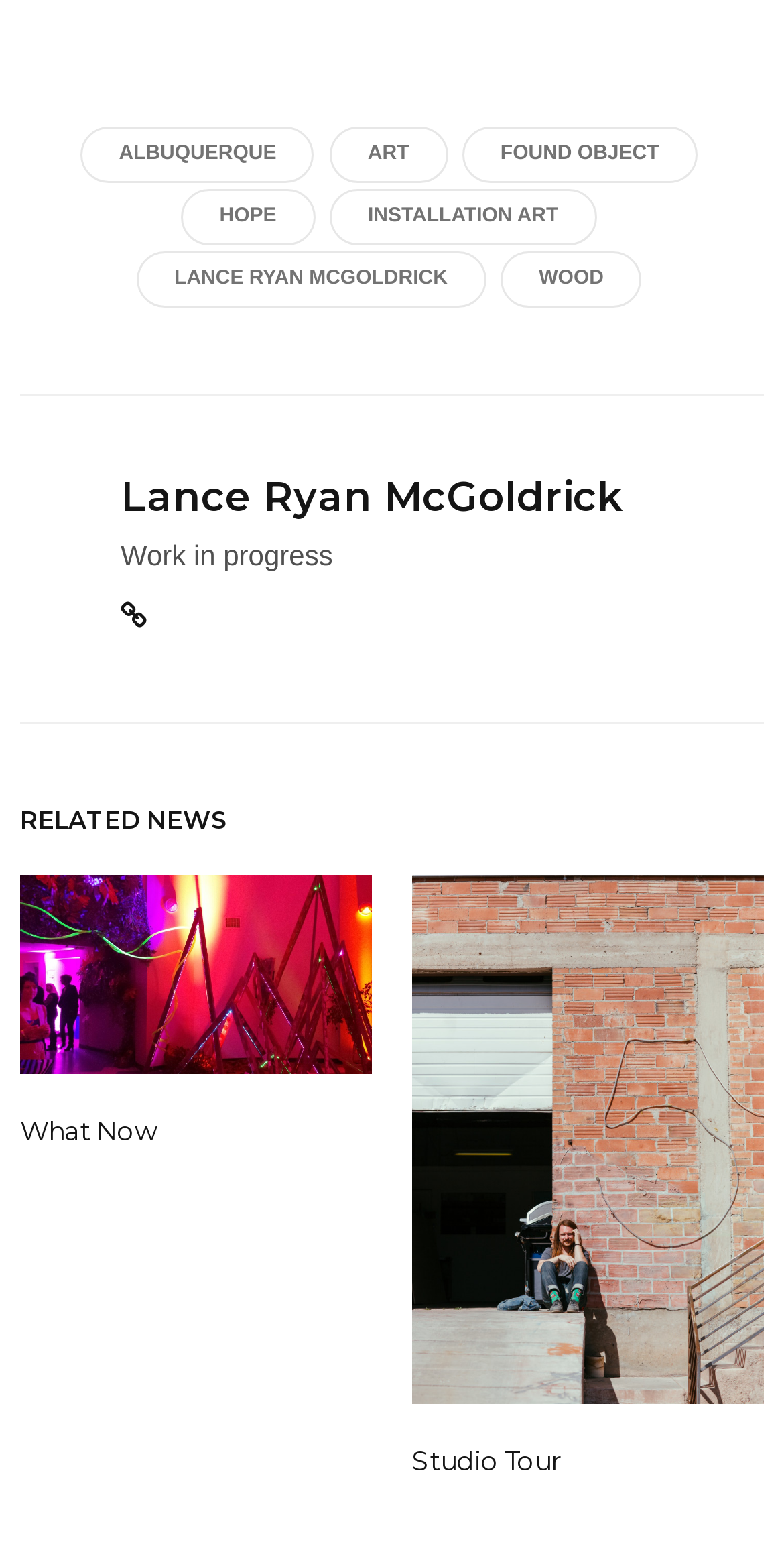Select the bounding box coordinates of the element I need to click to carry out the following instruction: "visit Studio Tour page".

[0.526, 0.567, 0.974, 0.909]